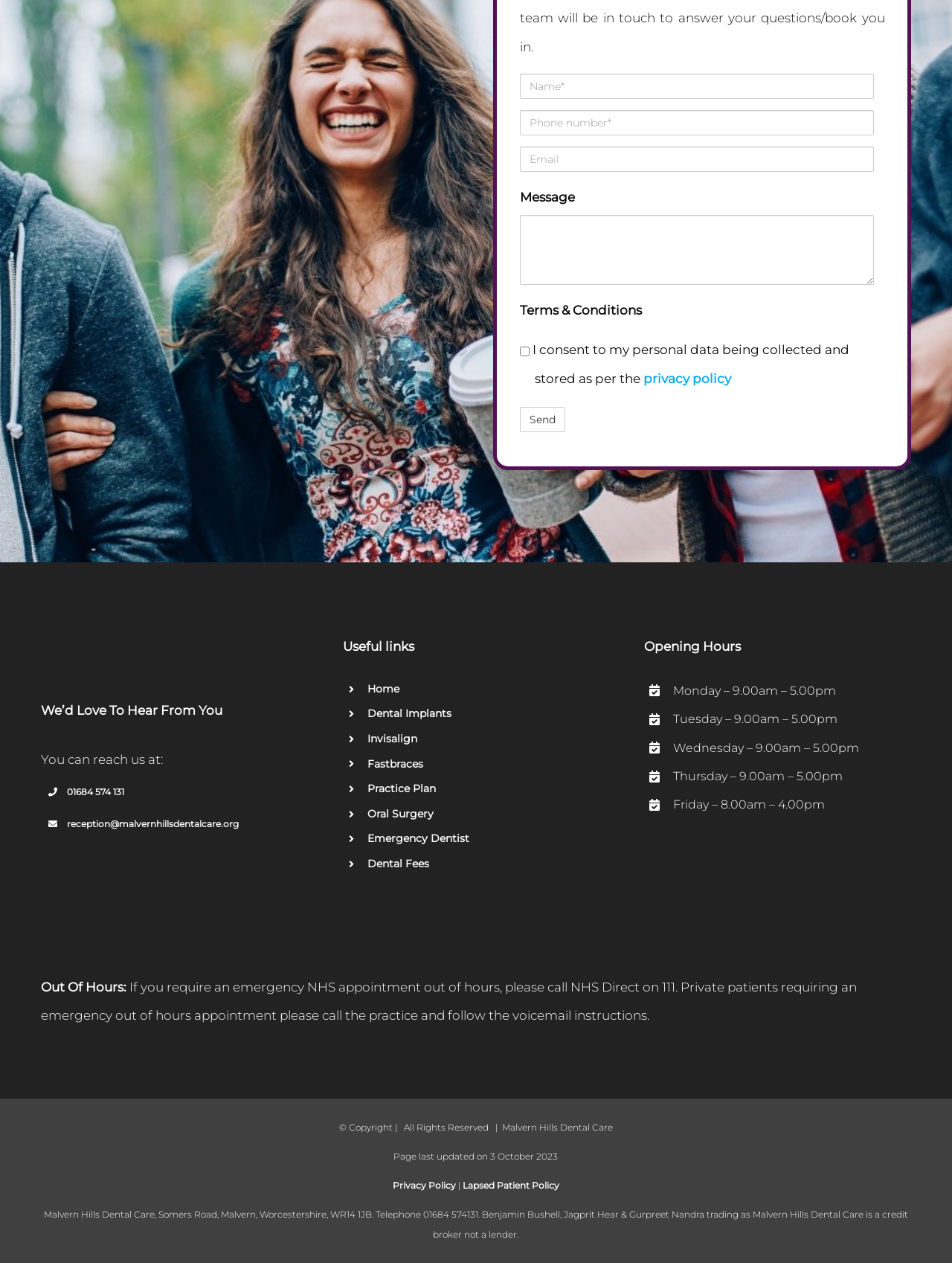Specify the bounding box coordinates of the area to click in order to execute this command: 'Click the Send button'. The coordinates should consist of four float numbers ranging from 0 to 1, and should be formatted as [left, top, right, bottom].

[0.546, 0.322, 0.594, 0.342]